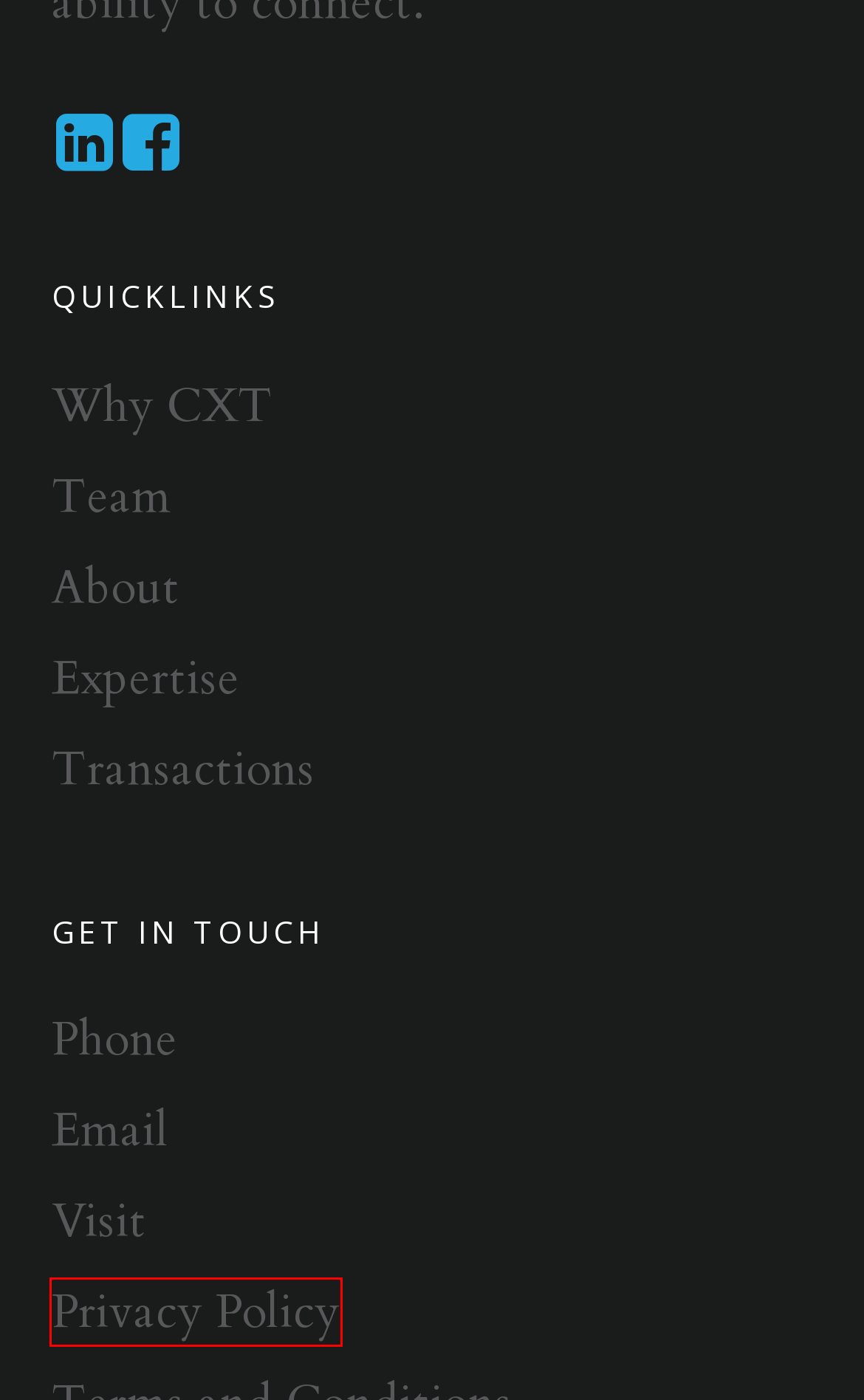Look at the screenshot of a webpage where a red rectangle bounding box is present. Choose the webpage description that best describes the new webpage after clicking the element inside the red bounding box. Here are the candidates:
A. Why CXT Legal for Transaction & Advisory Law Services?
B. CXT Legal | Transaction + Advisory | Corporate & Commercial Law
C. Contact CXT Legal for Transaction & Advisory Legal Services
D. About CXT Legal Services | Corporate & Commercial Law Firm Adelaide
E. Privacy Policy - CXT Legal
F. Transactions - CXT Legal
G. Terms and Conditions - CXT Legal
H. Expertise - CXT Legal

E